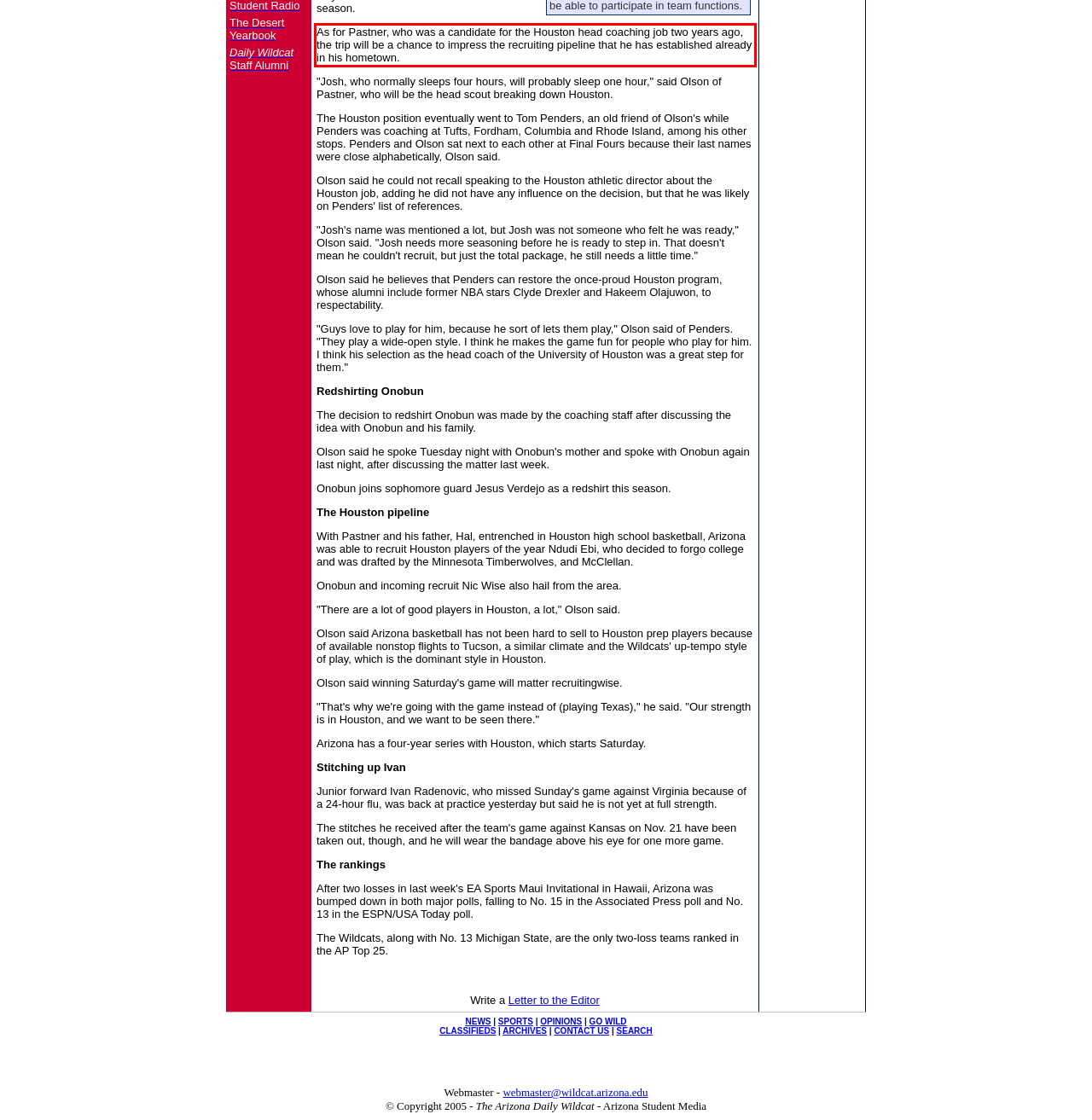Identify the text within the red bounding box on the webpage screenshot and generate the extracted text content.

As for Pastner, who was a candidate for the Houston head coaching job two years ago, the trip will be a chance to impress the recruiting pipeline that he has established already in his hometown.